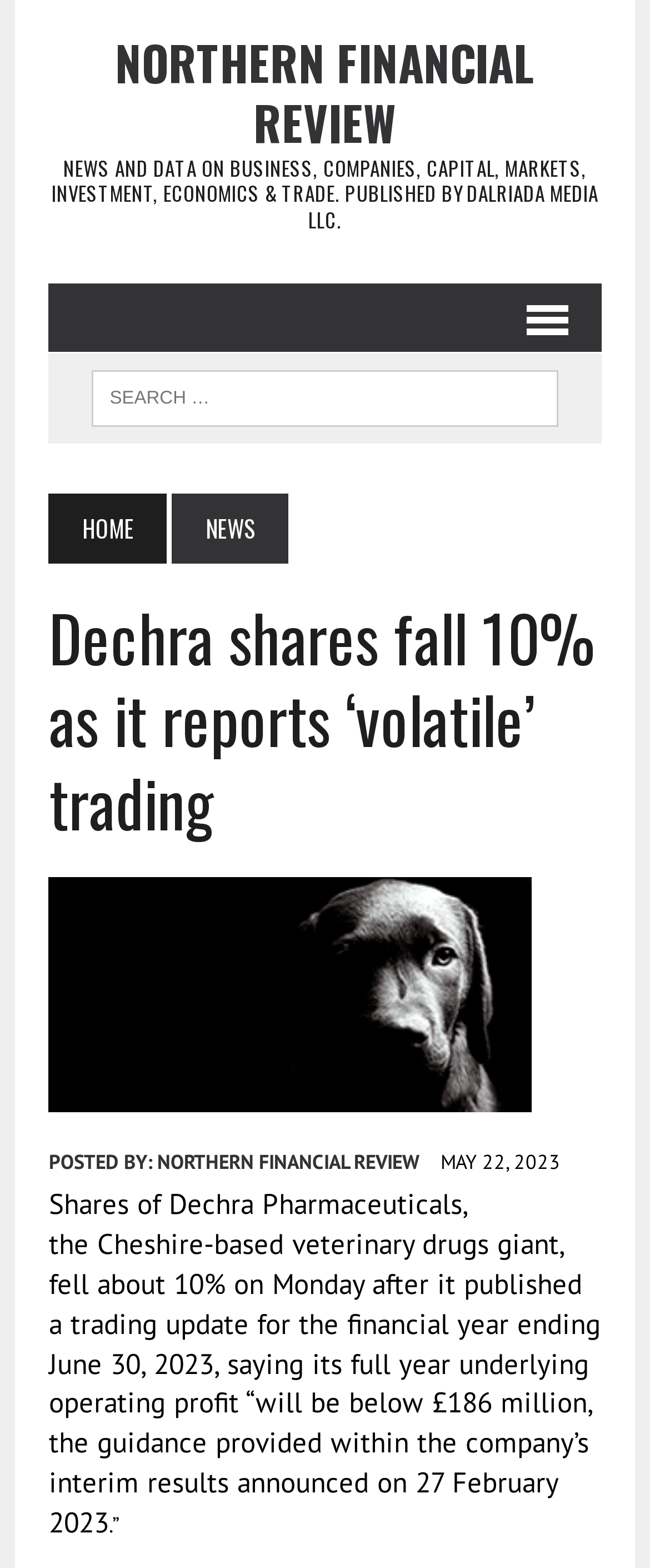What is the date of the trading update?
Offer a detailed and exhaustive answer to the question.

The answer can be found in the article content, where it is stated that 'POSTED BY: ... MAY 22, 2023'.